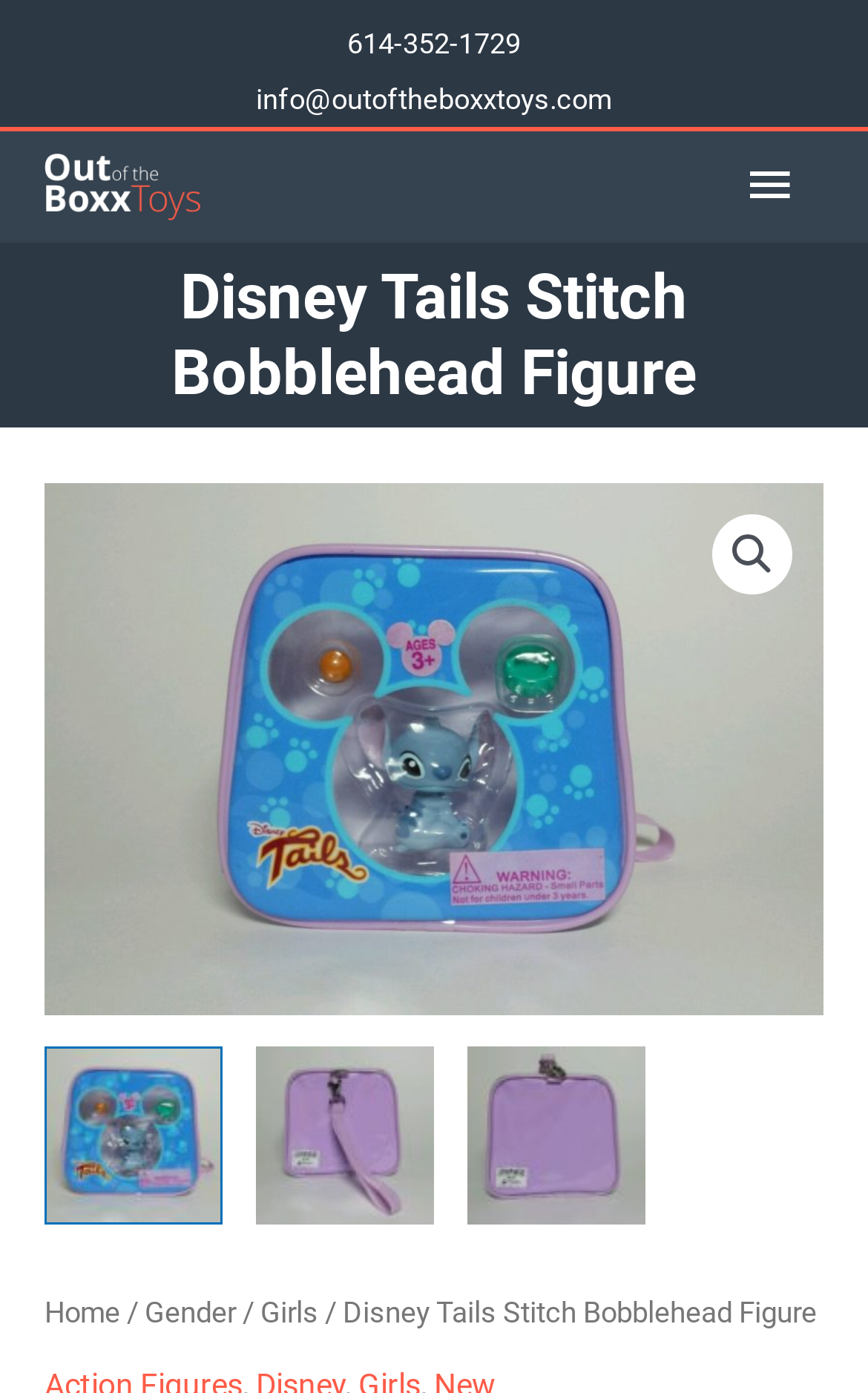How many navigation links are in the breadcrumb?
Please provide a single word or phrase in response based on the screenshot.

4